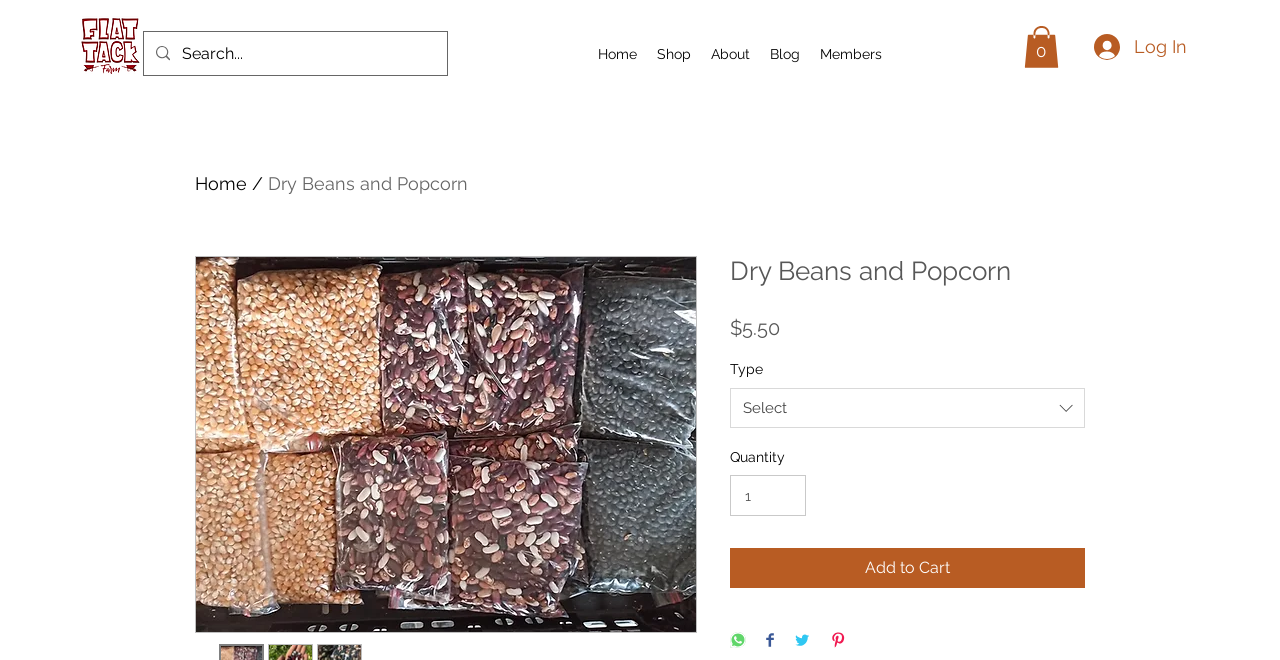What type of product is being sold on this page? Refer to the image and provide a one-word or short phrase answer.

Dry Beans and Popcorn